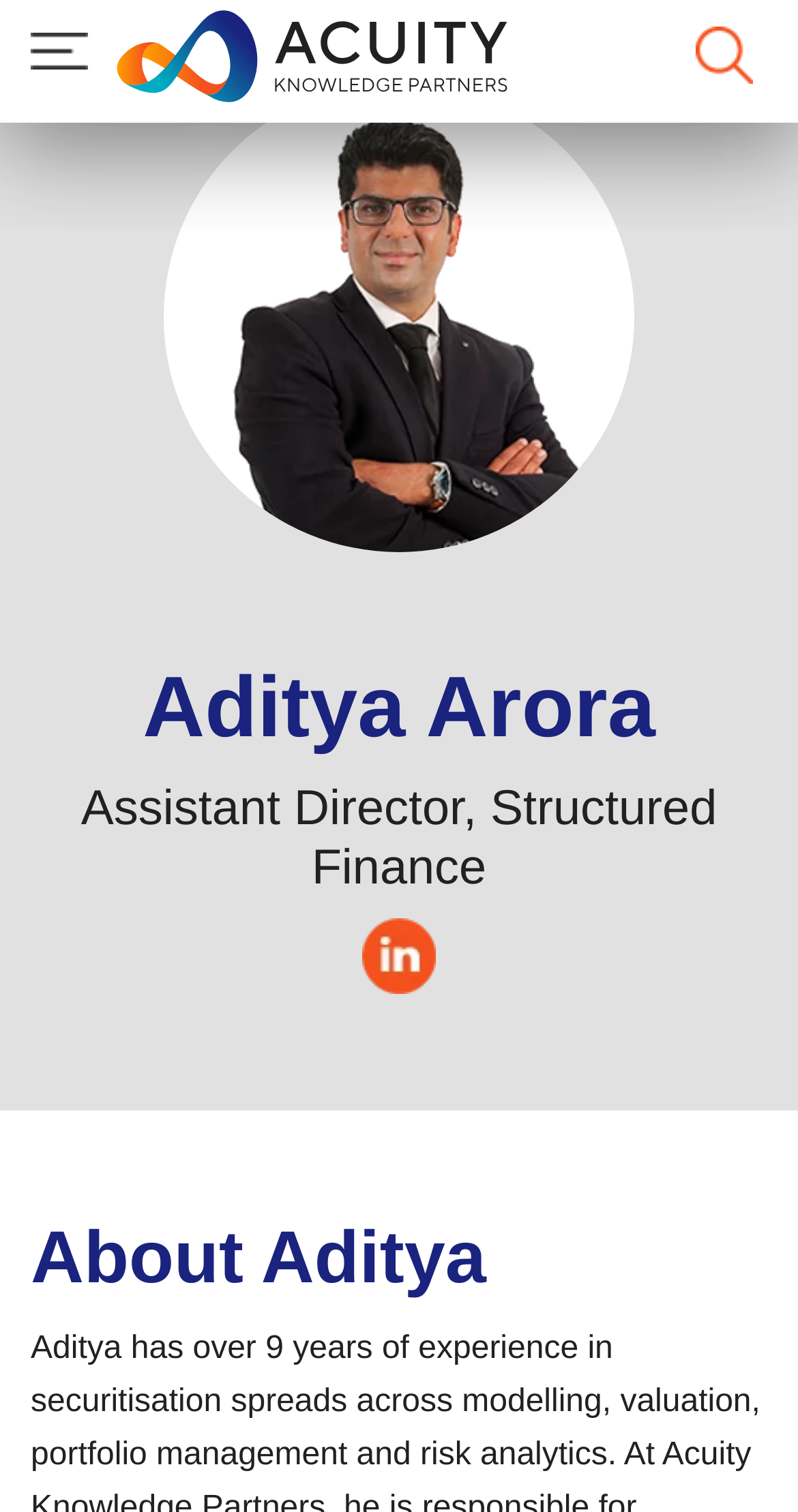Give a one-word or one-phrase response to the question:
What is Aditya's job title?

Assistant Director